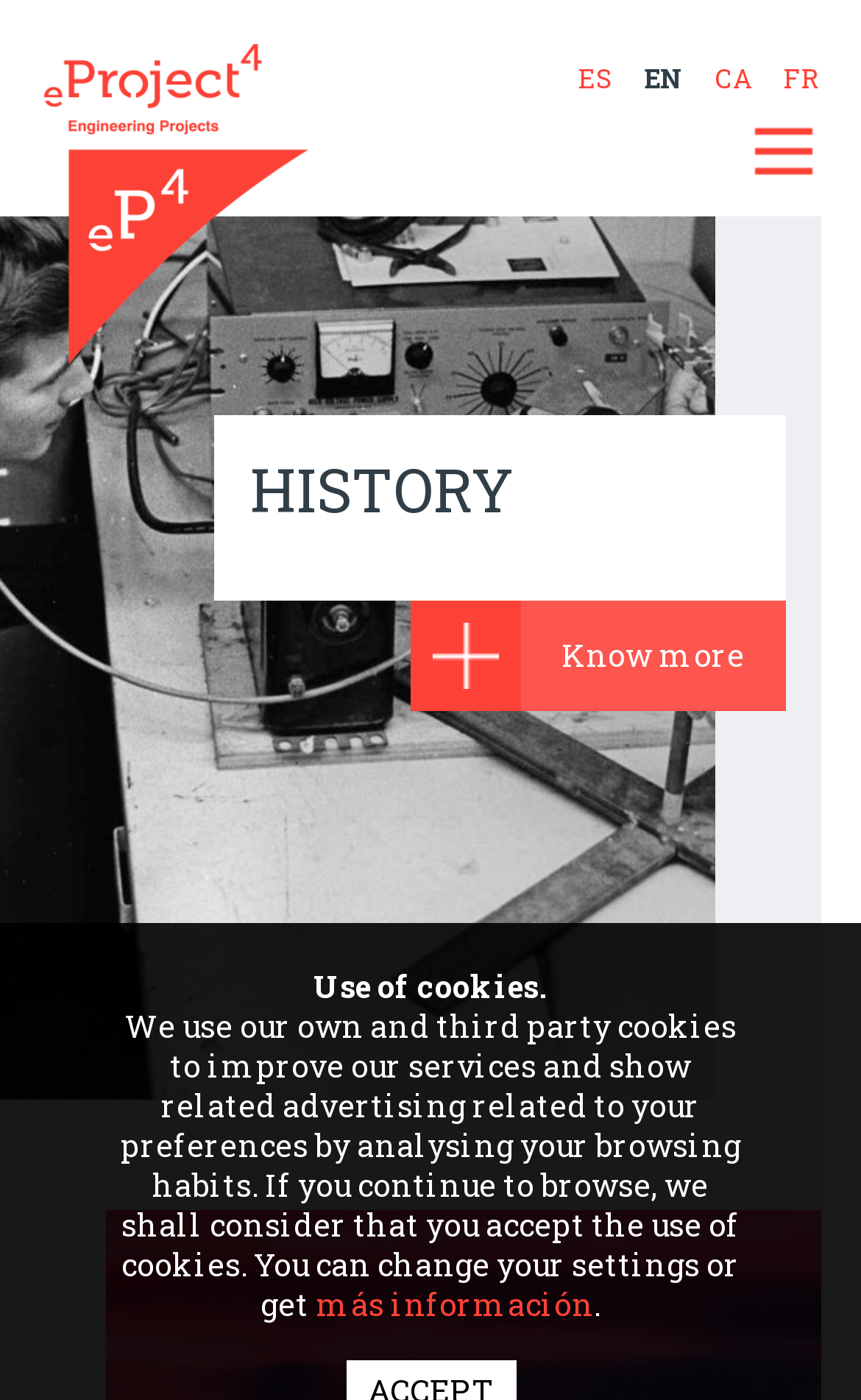Provide a comprehensive caption for the webpage.

The webpage is about an industrial engineering company called eProject4, which provides comprehensive solutions for production automation processes and manufacturing machines. 

At the top left of the page, there is a logo image of eProject4, accompanied by a language selection menu with options for ES, EN, CA, and FR. 

Below the language selection menu, there is a main menu link labeled "Obrir menu". 

The main content of the page is divided into two sections. On the left side, there is a section with a heading "HISTORY" and a link to "Know more" about the company's history. 

On the right side, there is a section with the company's contact information, including address, phone number, and email. There is also a link to the company's website. 

Below the contact information, there is a map image and a text describing the company's location in terms of latitude and longitude. 

Further down the page, there is a section highlighting the company's partnership with Stäubli, a leading robotics company. This section includes an image of the Stäubli logo and a brief description of the company's technological capabilities. 

At the bottom of the page, there is a notice about the use of cookies, which explains how the company uses cookies to improve its services and show relevant advertising. There is also a link to get more information about the use of cookies.